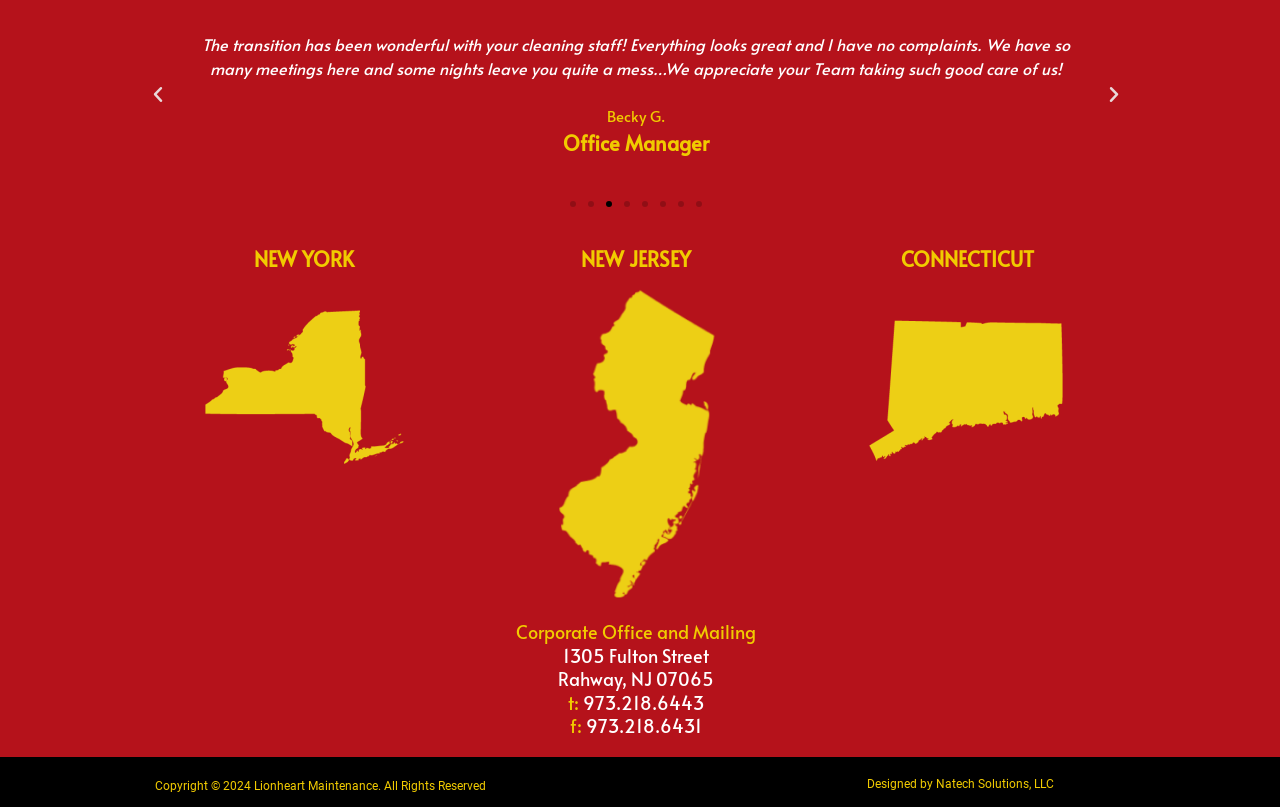Who is the Logistics General Manager?
Identify the answer in the screenshot and reply with a single word or phrase.

Javier A.